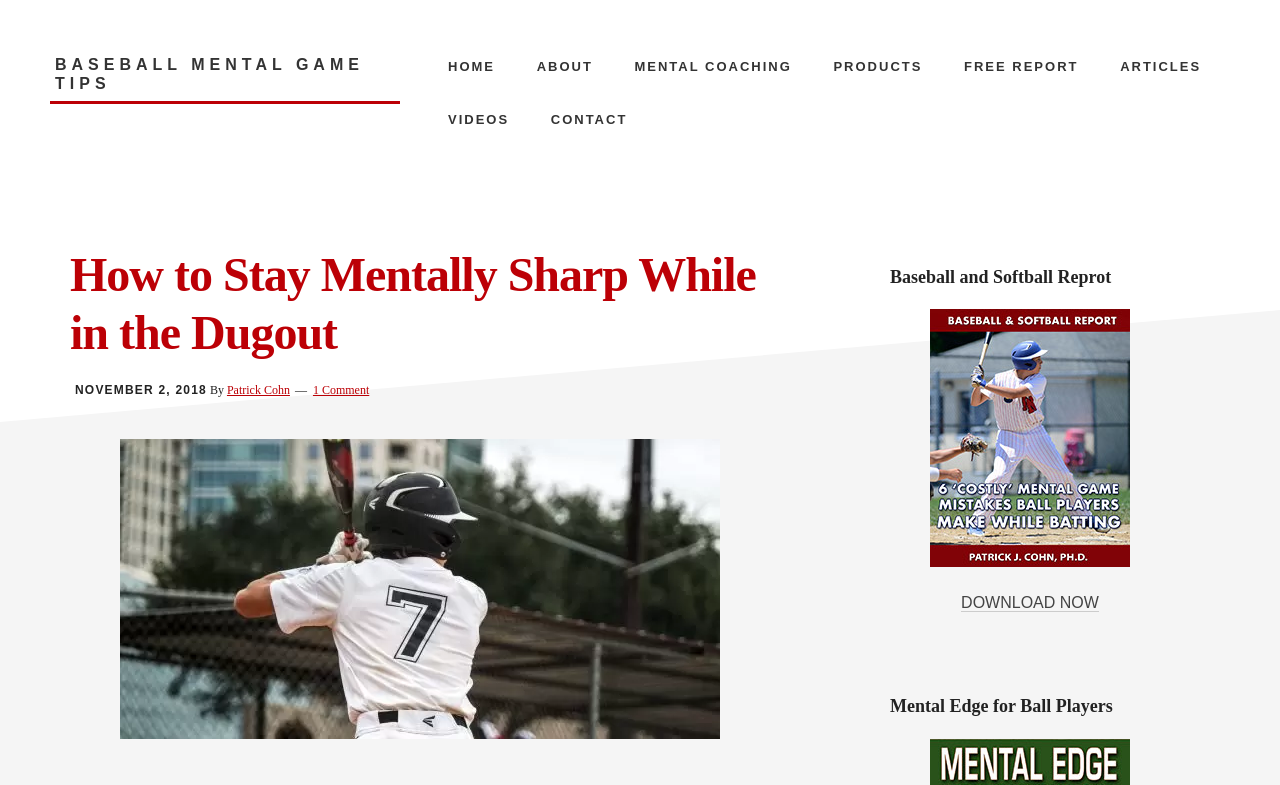Generate the text content of the main headline of the webpage.

How to Stay Mentally Sharp While in the Dugout